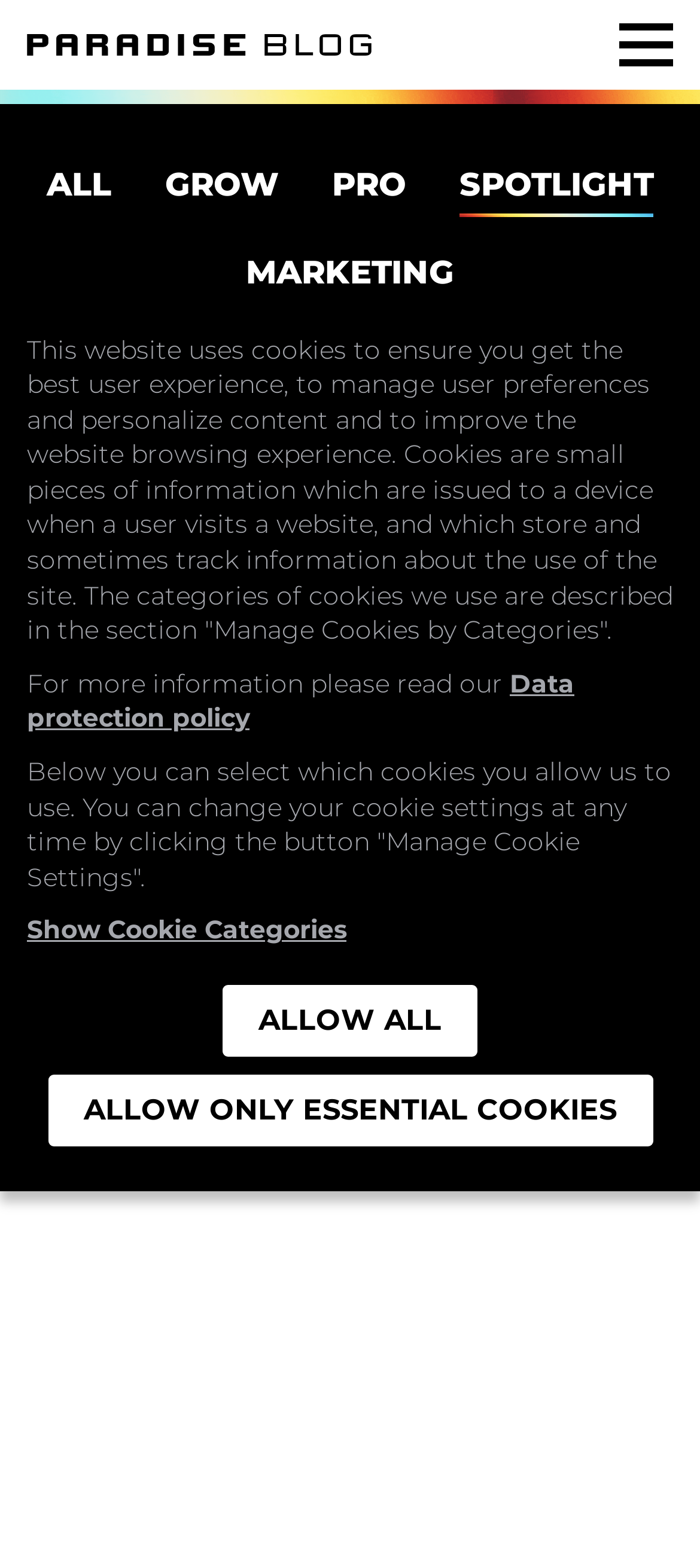Give a one-word or short phrase answer to this question: 
How many buttons are there in the cookie settings section?

3